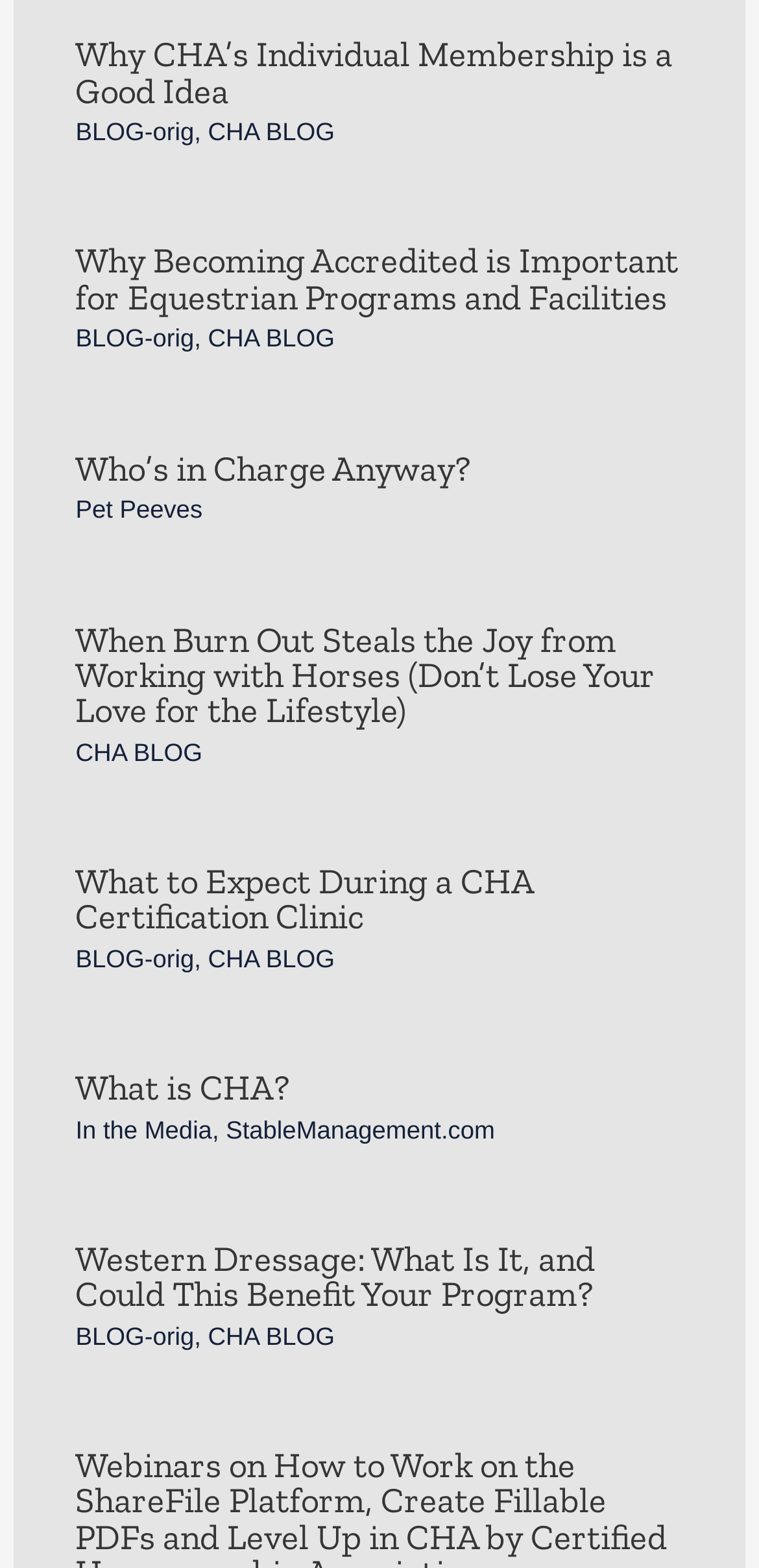Can you provide the bounding box coordinates for the element that should be clicked to implement the instruction: "Read the blog post 'Why CHA’s Individual Membership is a Good Idea'"?

[0.099, 0.022, 0.887, 0.071]